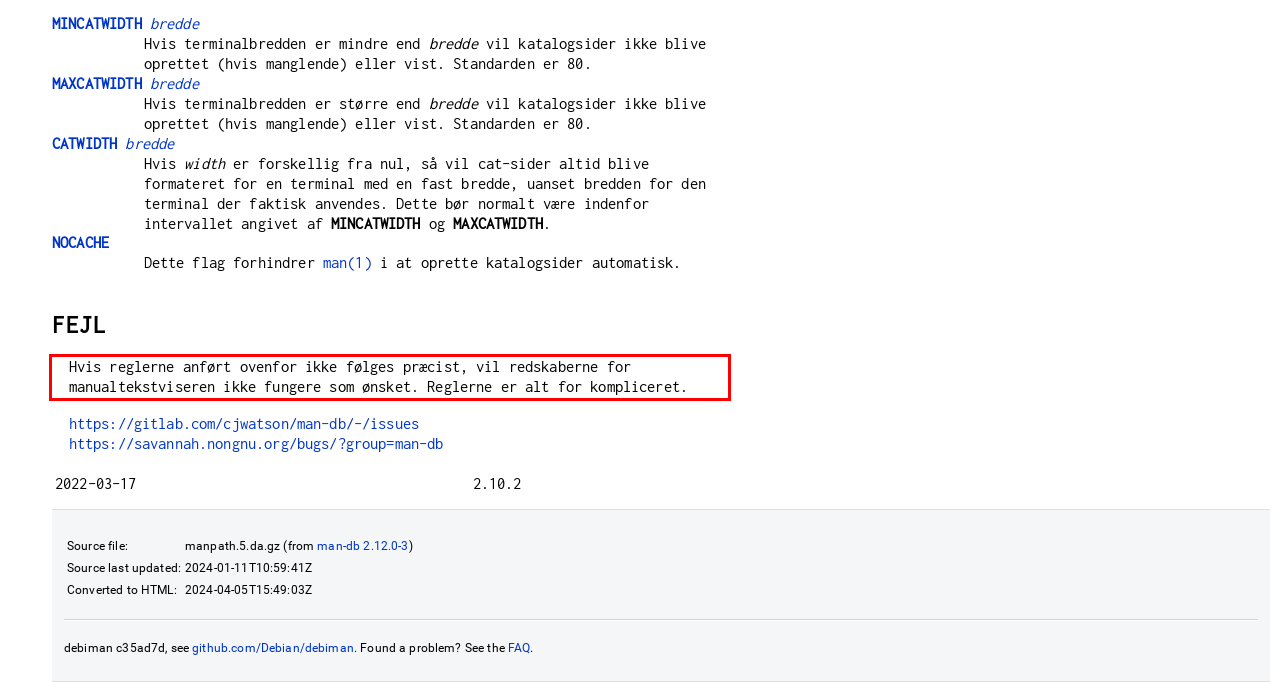Within the screenshot of the webpage, there is a red rectangle. Please recognize and generate the text content inside this red bounding box.

Hvis reglerne anført ovenfor ikke følges præcist, vil redskaberne for manualtekstviseren ikke fungere som ønsket. Reglerne er alt for kompliceret.